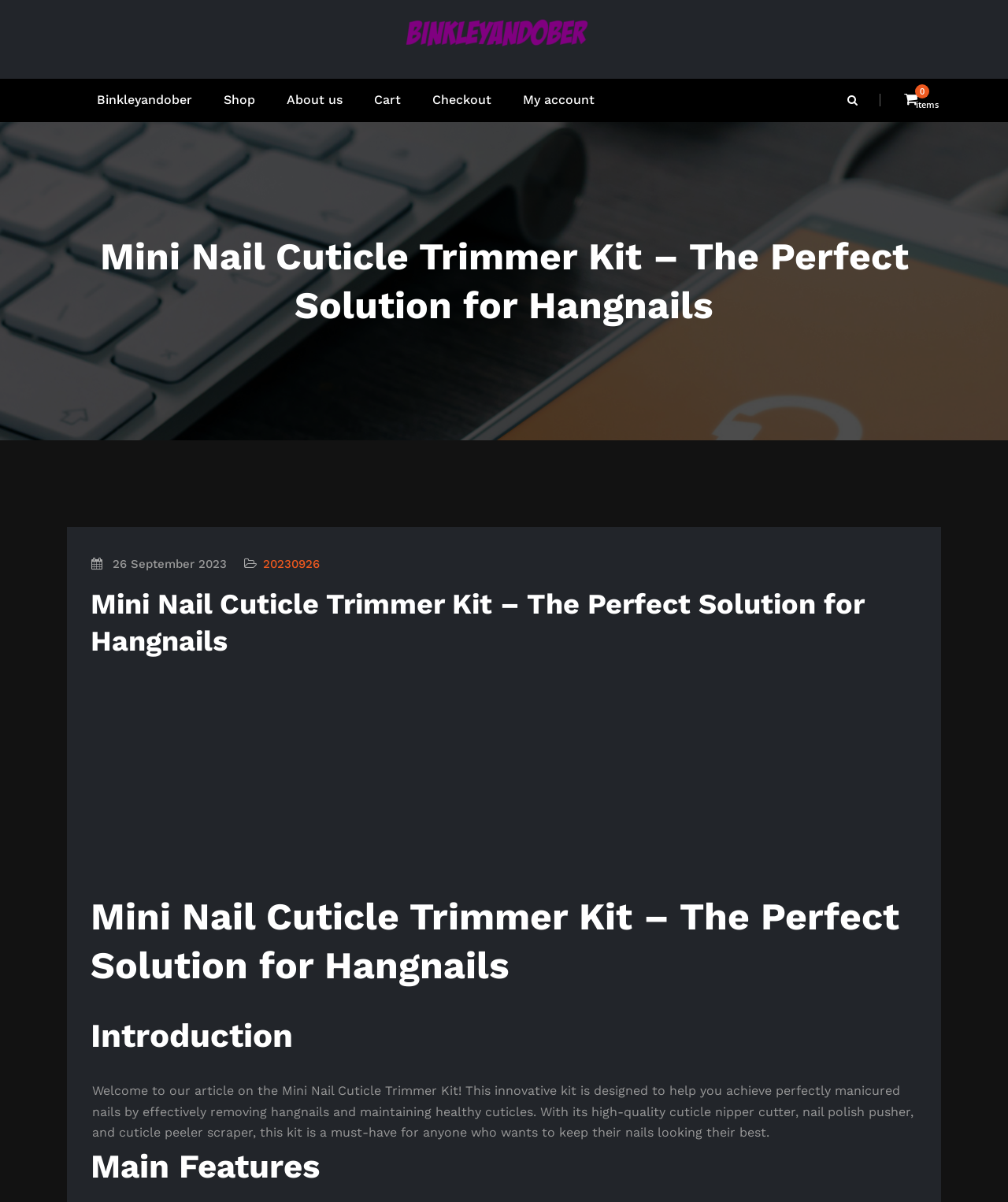Construct a thorough caption encompassing all aspects of the webpage.

The webpage is about the Mini Nail Cuticle Trimmer Kit, a product for maintaining healthy nails. At the top left, there is a logo of "binkleyandober" with a link to the website's homepage. Below the logo, there is a navigation menu with links to "Shop", "About us", "Cart", "Checkout", and "My account". 

On the top right, there is a search icon and a link to an empty cart with the text "0 items". 

The main content of the webpage is divided into sections. The first section has a heading "Mini Nail Cuticle Trimmer Kit – The Perfect Solution for Hangnails" and a subheading with the date "26 September 2023". 

Below the date, there is a brief introduction to the product, describing its features and benefits. The introduction is followed by a section with a heading "Main Features", which is likely to list the key features of the product. 

Throughout the webpage, there are multiple instances of the product's name, "Mini Nail Cuticle Trimmer Kit – The Perfect Solution for Hangnails", which suggests that the product is the main focus of the webpage.